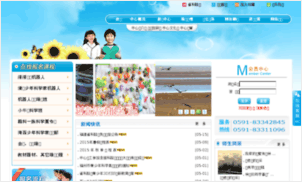What is the purpose of the right section of the webpage?
Based on the screenshot, provide a one-word or short-phrase response.

user interaction